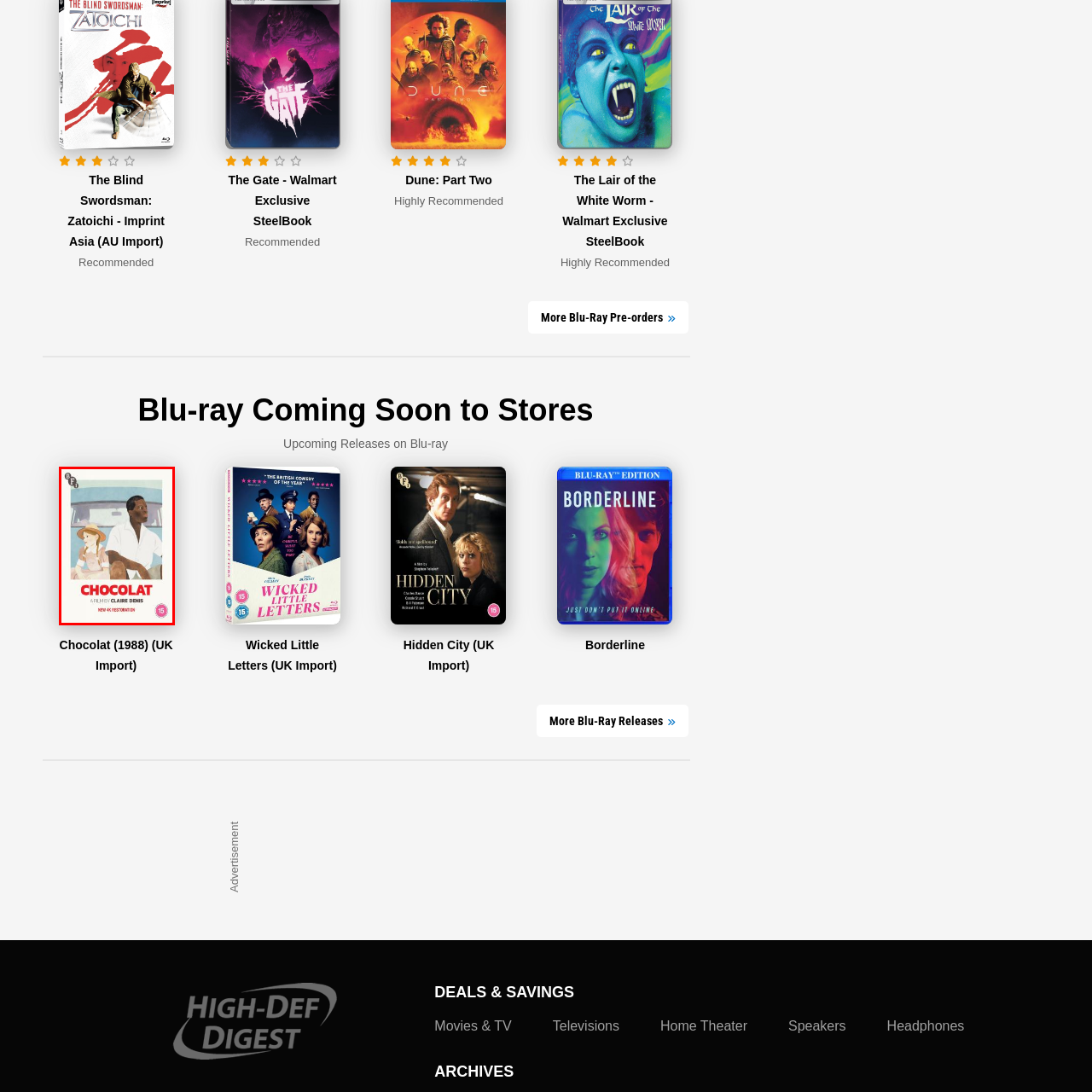Elaborate on the details of the image that is highlighted by the red boundary.

The image features the cover of the film "Chocolat," directed by Claire Denis. This visually striking design showcases a poignant scene with a black man seated beside a young girl, both depicted with expressive features, set against a backdrop that suggests a warm, nostalgic atmosphere. The title "CHOCOLAT" is boldly displayed in red, emphasizing its significance. Beneath the title, it includes the tagline "A Film by Claire Denis," highlighting the director's contribution to this cinematic piece. Notably, the art mentions "NEW 4K RESTORATION" to inform viewers of the film's enhanced quality. The cover also features the British Film Institute's logo, indicating its official release. The age rating of "15" appears prominently, providing a clear indication of the film's suitability for viewers.